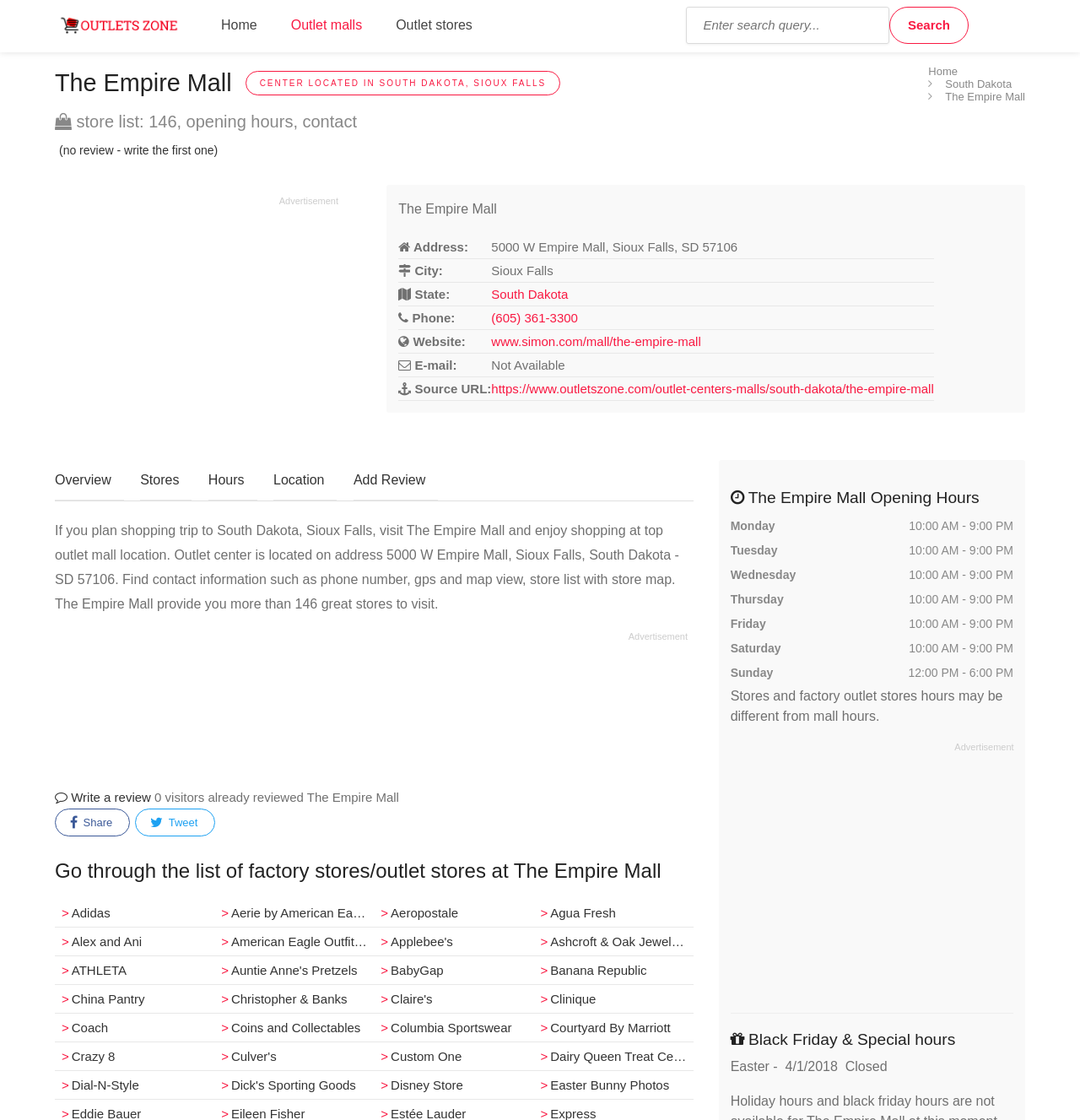Respond with a single word or short phrase to the following question: 
What is the website of The Empire Mall?

www.simon.com/mall/the-empire-mall